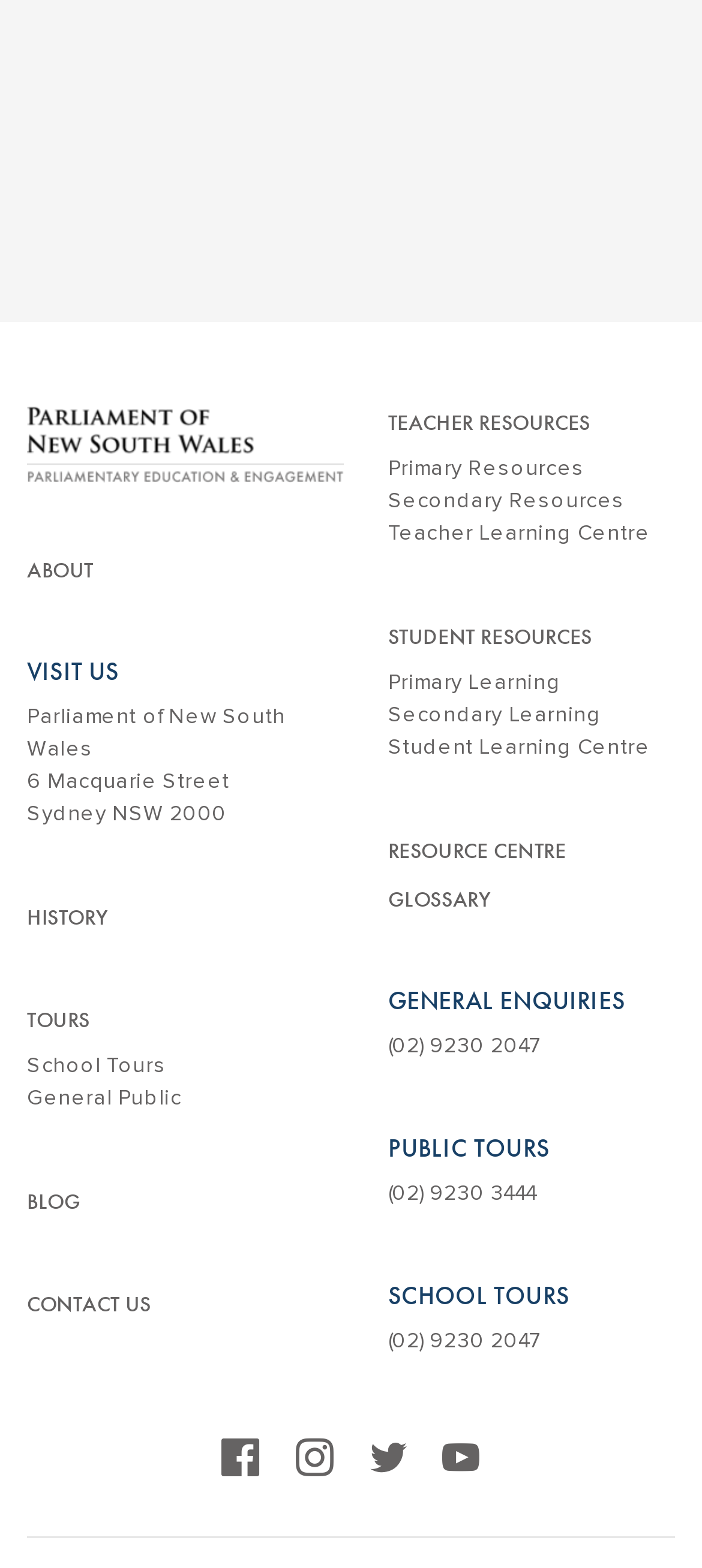Determine the bounding box coordinates for the area that needs to be clicked to fulfill this task: "Read the HISTORY". The coordinates must be given as four float numbers between 0 and 1, i.e., [left, top, right, bottom].

[0.038, 0.576, 0.152, 0.594]